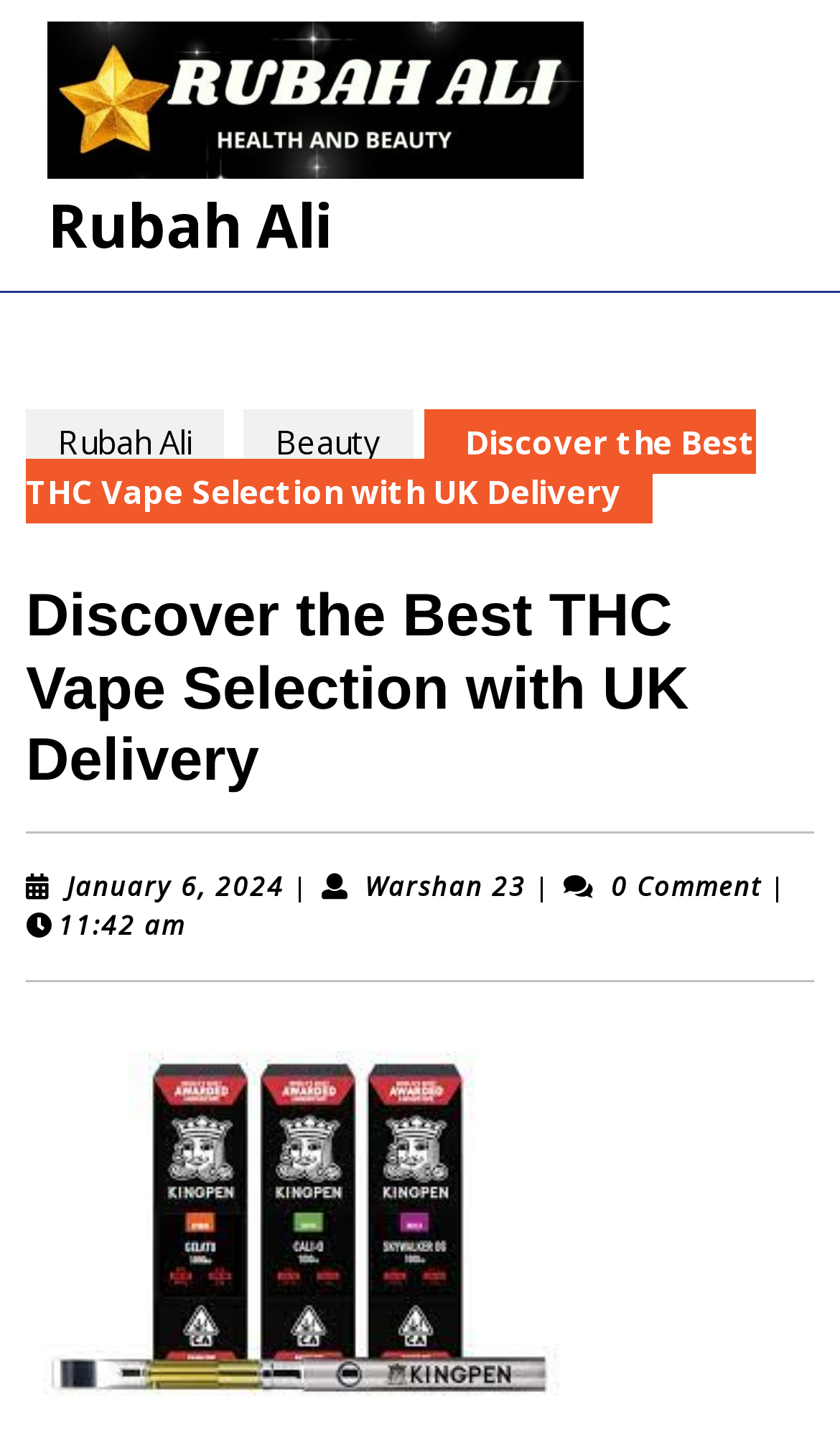Provide a thorough and detailed response to the question by examining the image: 
What is the topic of the webpage?

I inferred the topic by reading the heading 'Discover the Best THC Vape Selection with UK Delivery' and the meta description, which suggests that the webpage is about THC vape products and their delivery in the UK.